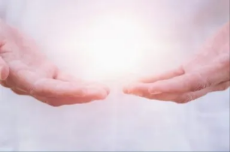Craft a thorough explanation of what is depicted in the image.

This image depicts a pair of hands held in front of the body, gently cupping an ethereal light that appears to emanate from between them. The hands, with a soft focus, suggest a sense of healing and care, emphasizing the theme of self-care and wellness. The ambient glow symbolizes energy or healing forces, resonating with concepts often explored in holistic therapies and mindfulness practices. This imagery aligns with the content of a blog post aimed at massage therapists, providing insights on alleviating hand pain and promoting overall well-being in their practice. The serene and calming aesthetics of the hands and light enhance the message of healing and support, making it a fitting visual representation for the discussed topic.